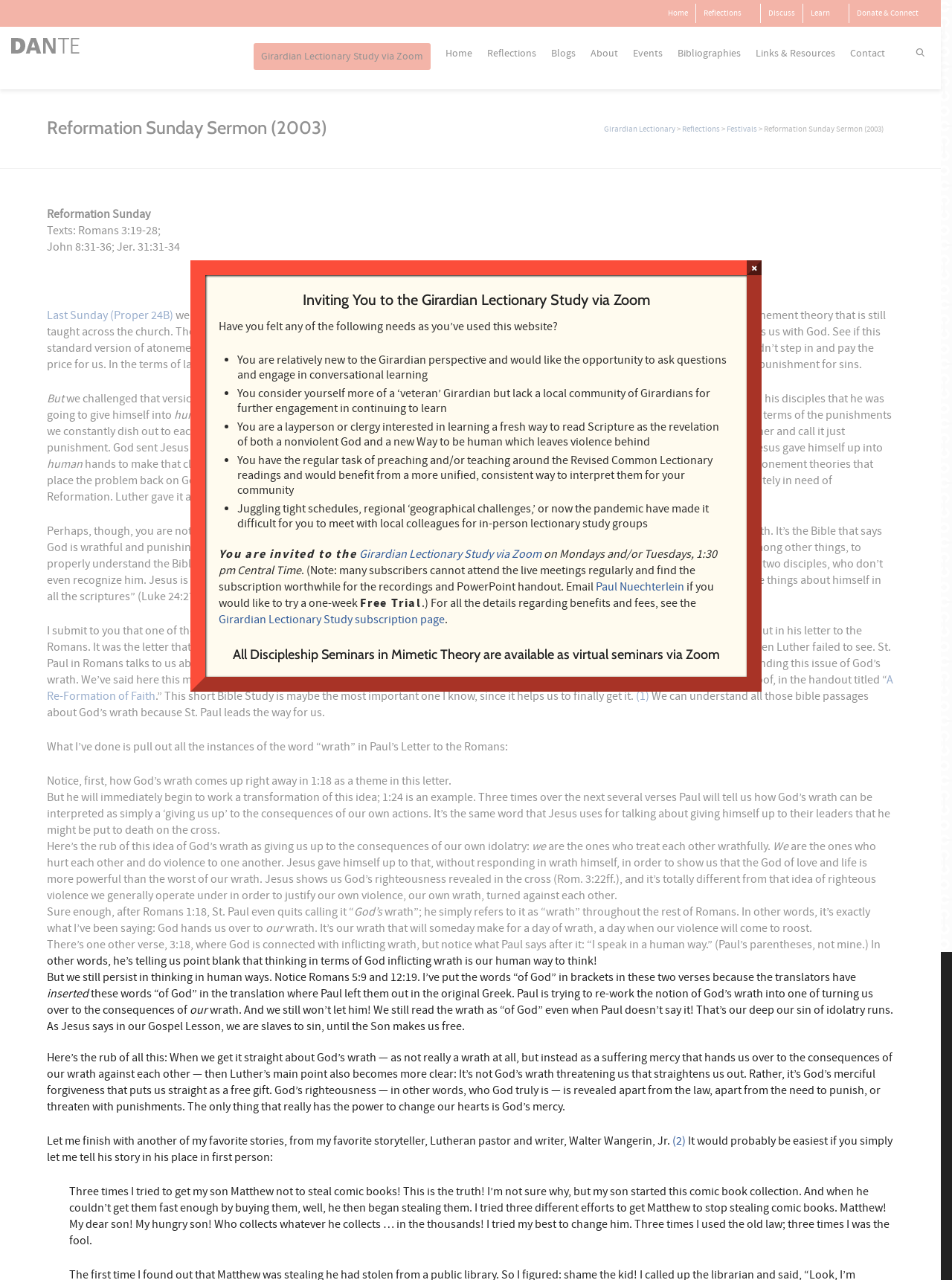Explain in detail what is displayed on the webpage.

This webpage appears to be a sermon or a reflection on Reformation Sunday, with a focus on the concept of God's wrath and its interpretation in the Bible. The page is divided into several sections, with a heading "Reformation Sunday Sermon (2003)" at the top.

At the top of the page, there is a search bar and several links to other pages, including "Home", "Reflections", "Year A", "Year B", and "Year C", which suggest that this webpage is part of a larger website with a collection of sermons or reflections.

The main content of the page is a lengthy text that explores the concept of God's wrath and its interpretation in the Bible, particularly in the book of Romans. The text is divided into several paragraphs, with headings and subheadings that break up the content.

The text begins by discussing the traditional view of atonement, which holds that God's wrath is appeased by Jesus' sacrifice on the cross. However, the author argues that this view is flawed and that Jesus' message is one of love and forgiveness, rather than wrath and punishment.

The author then explores the concept of God's wrath in the book of Romans, arguing that St. Paul's use of the term "wrath" is often mistranslated and misinterpreted. Instead, the author suggests that God's wrath is actually a manifestation of God's mercy and forgiveness, which allows humans to experience the consequences of their own actions.

Throughout the text, the author uses biblical references and quotes to support their argument, and also includes personal anecdotes and stories to illustrate their points.

At the bottom of the page, there are several links to other pages, including "Discuss", "Learn", "Seminars", and "Events", which suggest that this webpage is part of a larger website with a community of users who can engage with the content and discuss it with others.

Overall, this webpage appears to be a thoughtful and well-researched reflection on the concept of God's wrath and its interpretation in the Bible, with a focus on the book of Romans and the message of love and forgiveness.